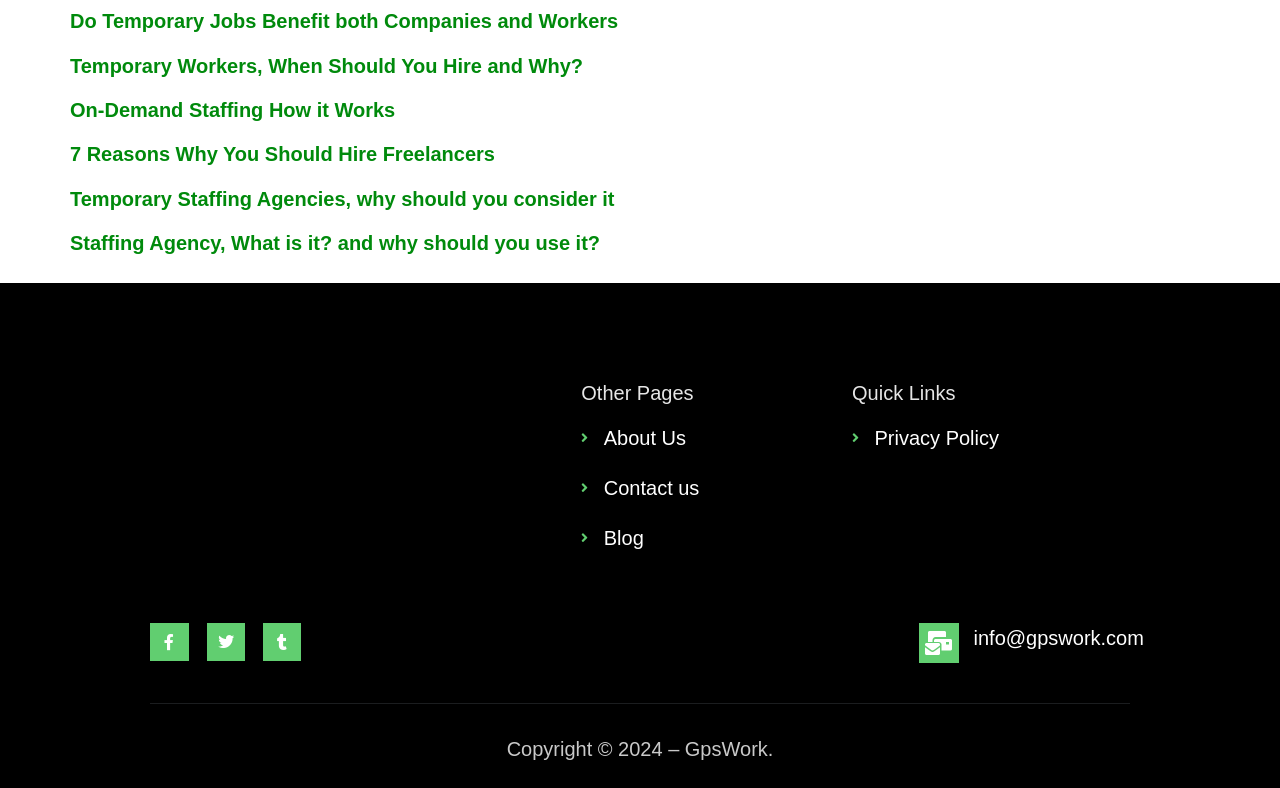Please provide a brief answer to the following inquiry using a single word or phrase:
What are the social media platforms available?

Facebook, Twitter, Tumblr